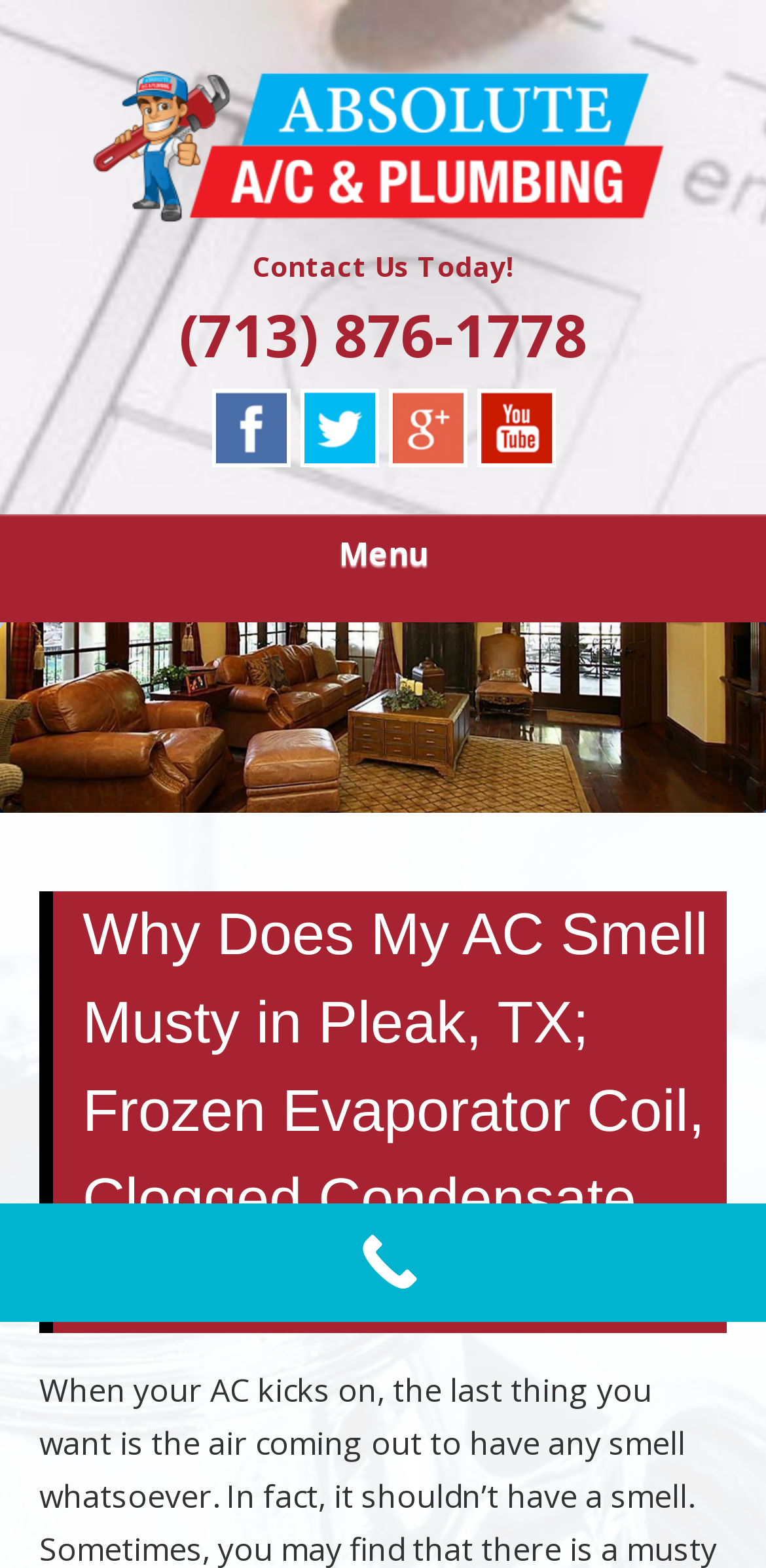Generate a comprehensive caption for the webpage you are viewing.

The webpage appears to be a service page for Absolute Plumbing & Mechanical, a company providing plumbing and mechanical services. At the top of the page, there is a large heading with the company name, "ABSOLUTE PLUMBING & MECHANICAL", which is also a link. Below this heading, there is a static text "Quality Plumbing & Mechanical Services". 

On the top-right corner, there is a section with a link and a static text "Contact Us Today!" along with a phone number "(713) 876-1778". Below this section, there are three social media links, "Facebook", "Twitter", and "Google +", each accompanied by an image of the respective social media platform's logo.

On the left side of the page, there is a menu section with a heading "Menu". This section contains a list of links, but the exact content of the list is not specified. Above the menu section, there are two links, "<" and ">", which seem to be navigation buttons.

The main content of the page is a heading "Why Does My AC Smell Musty in Pleak, TX; Frozen Evaporator Coil, Clogged Condensate Drain Line & More", which is a long title that suggests the page is discussing air conditioning issues. This heading is located in the middle of the page.

At the bottom of the page, there is an image of a "Call Now Button", which is likely a call-to-action button encouraging visitors to contact the company.